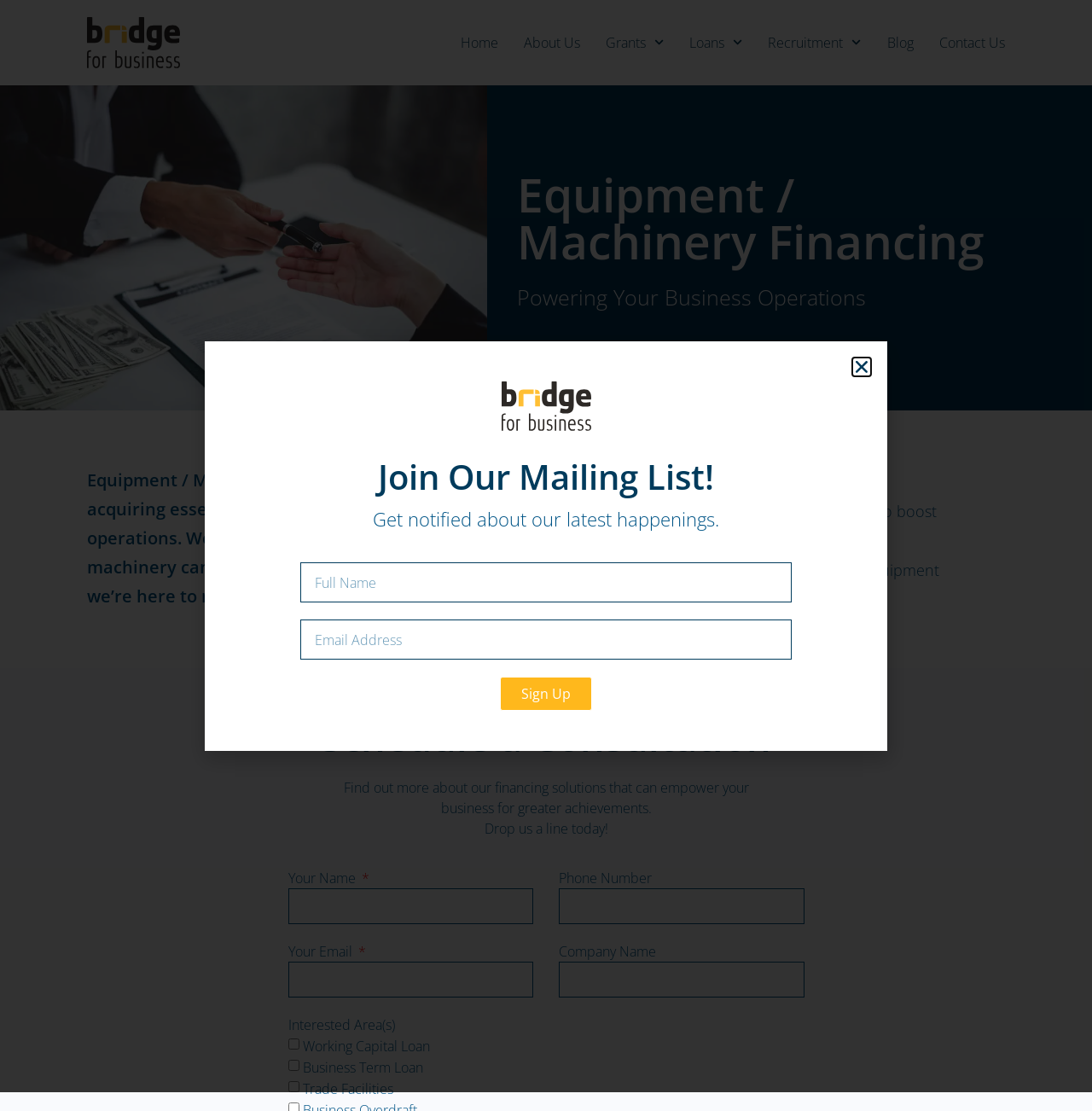Examine the screenshot and answer the question in as much detail as possible: What type of information is required to contact the company?

The contact form on the webpage requires users to input their name, phone number, email, and company name. This information is likely required so that the company can respond to the user's inquiry and provide them with more information about their financing solutions.